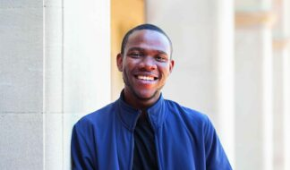Carefully observe the image and respond to the question with a detailed answer:
What is the theme of Chukwuebuka Ibeh's work?

According to the caption, Chukwuebuka Ibeh's work explores themes of identity and belonging in a challenging environment, which suggests that his writing focuses on these specific topics.